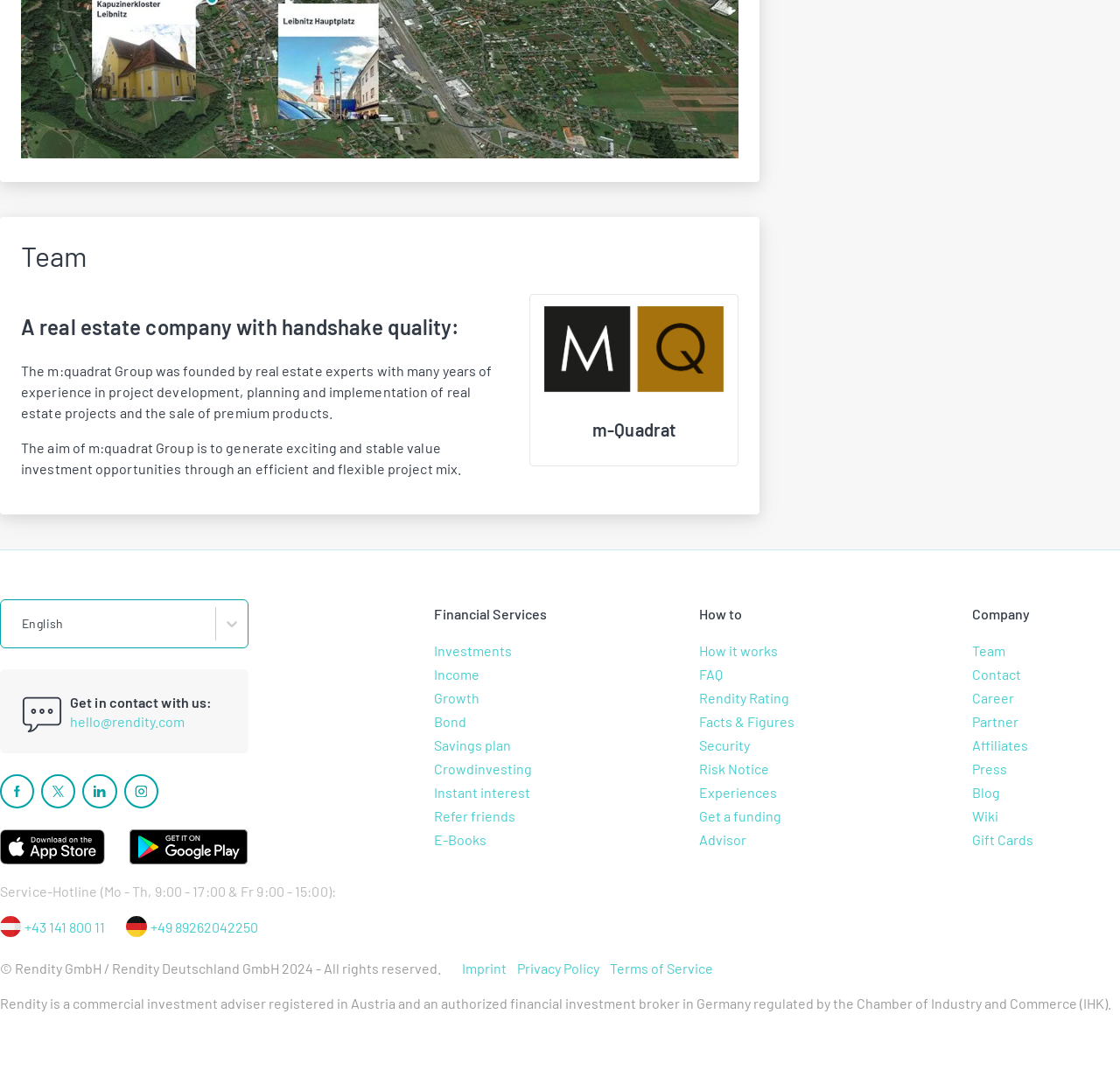Please indicate the bounding box coordinates of the element's region to be clicked to achieve the instruction: "Call the 'Service-Hotline' at +43 141 800 11". Provide the coordinates as four float numbers between 0 and 1, i.e., [left, top, right, bottom].

[0.022, 0.853, 0.094, 0.868]